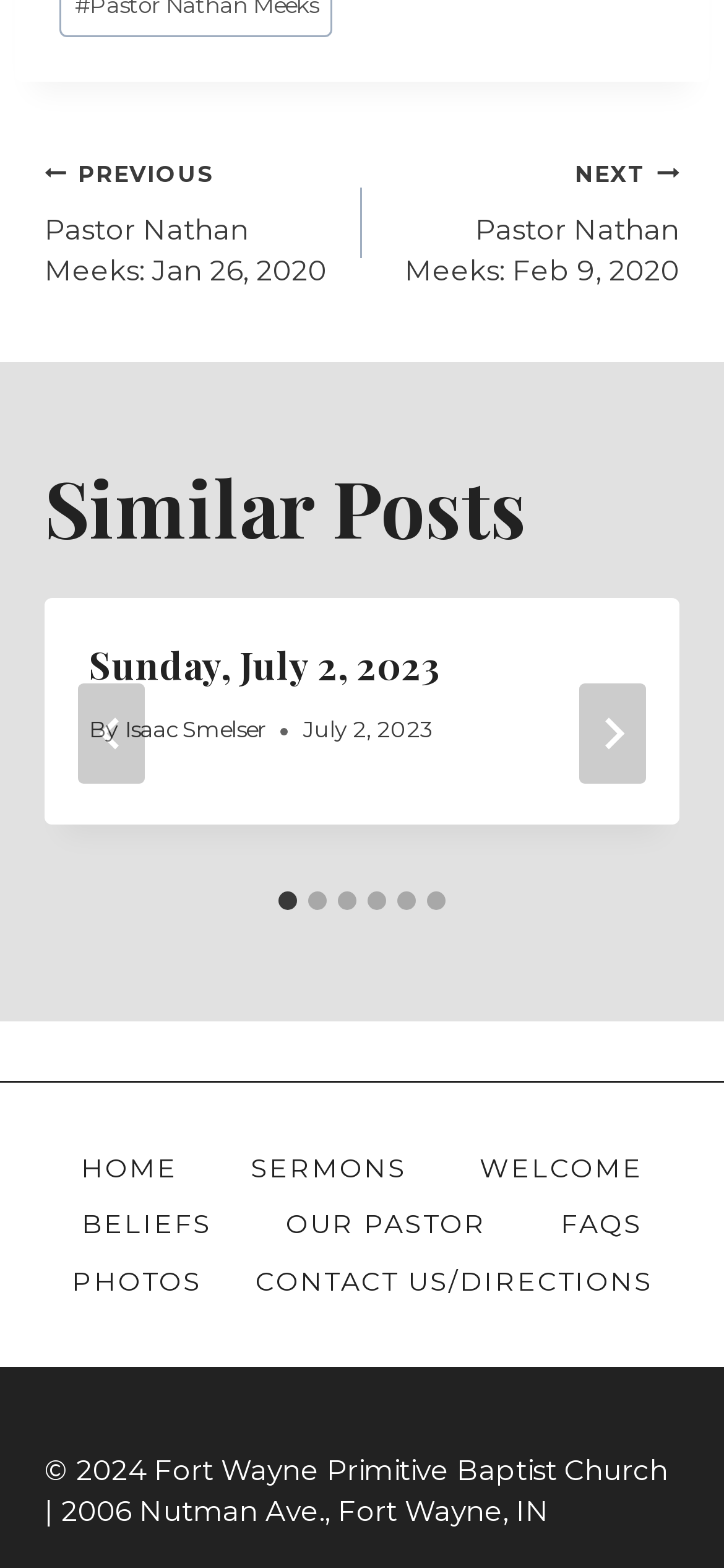Kindly determine the bounding box coordinates for the clickable area to achieve the given instruction: "Go to next post".

[0.5, 0.097, 0.938, 0.187]